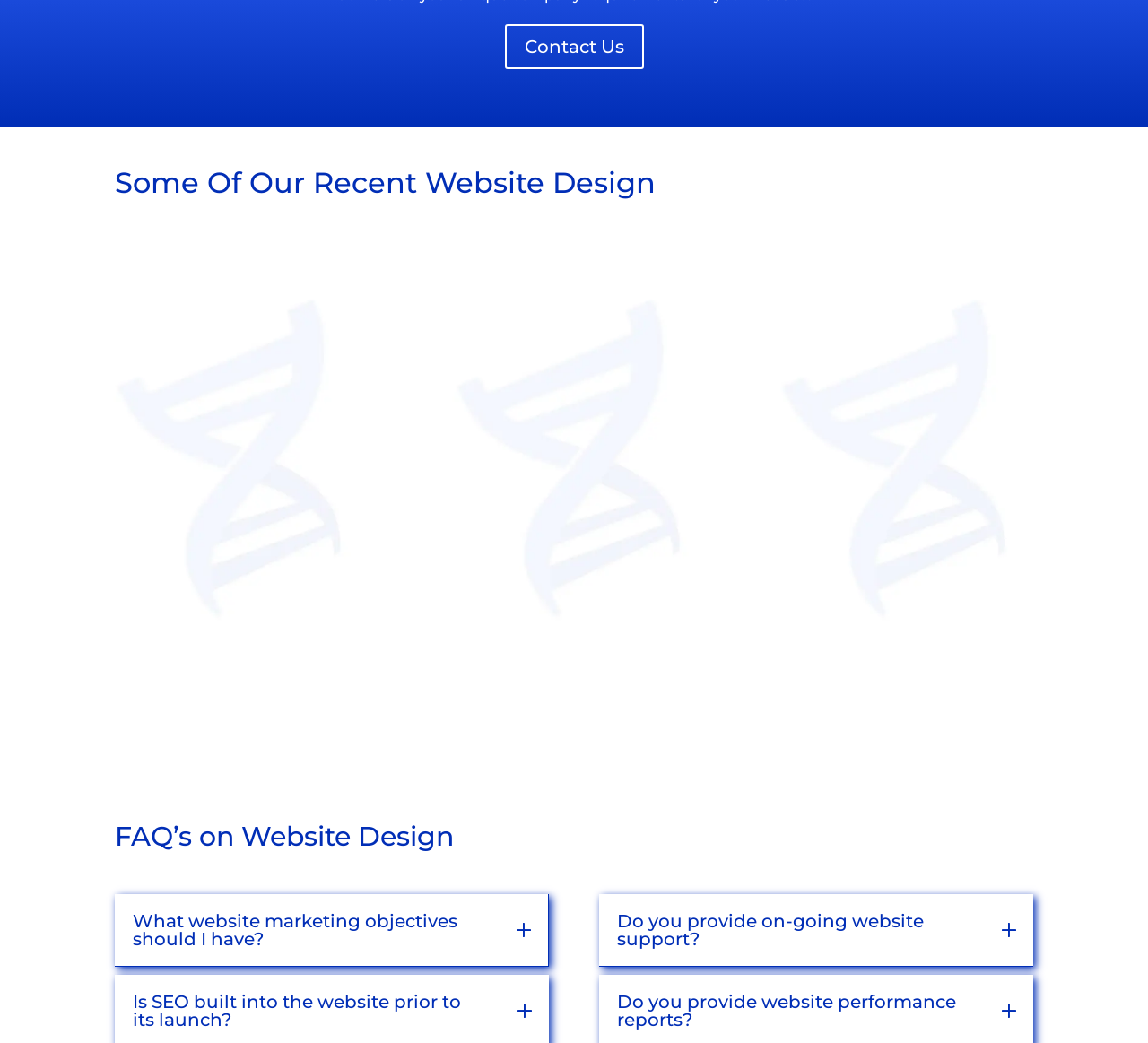Refer to the element description Contact Us and identify the corresponding bounding box in the screenshot. Format the coordinates as (top-left x, top-left y, bottom-right x, bottom-right y) with values in the range of 0 to 1.

[0.439, 0.023, 0.561, 0.066]